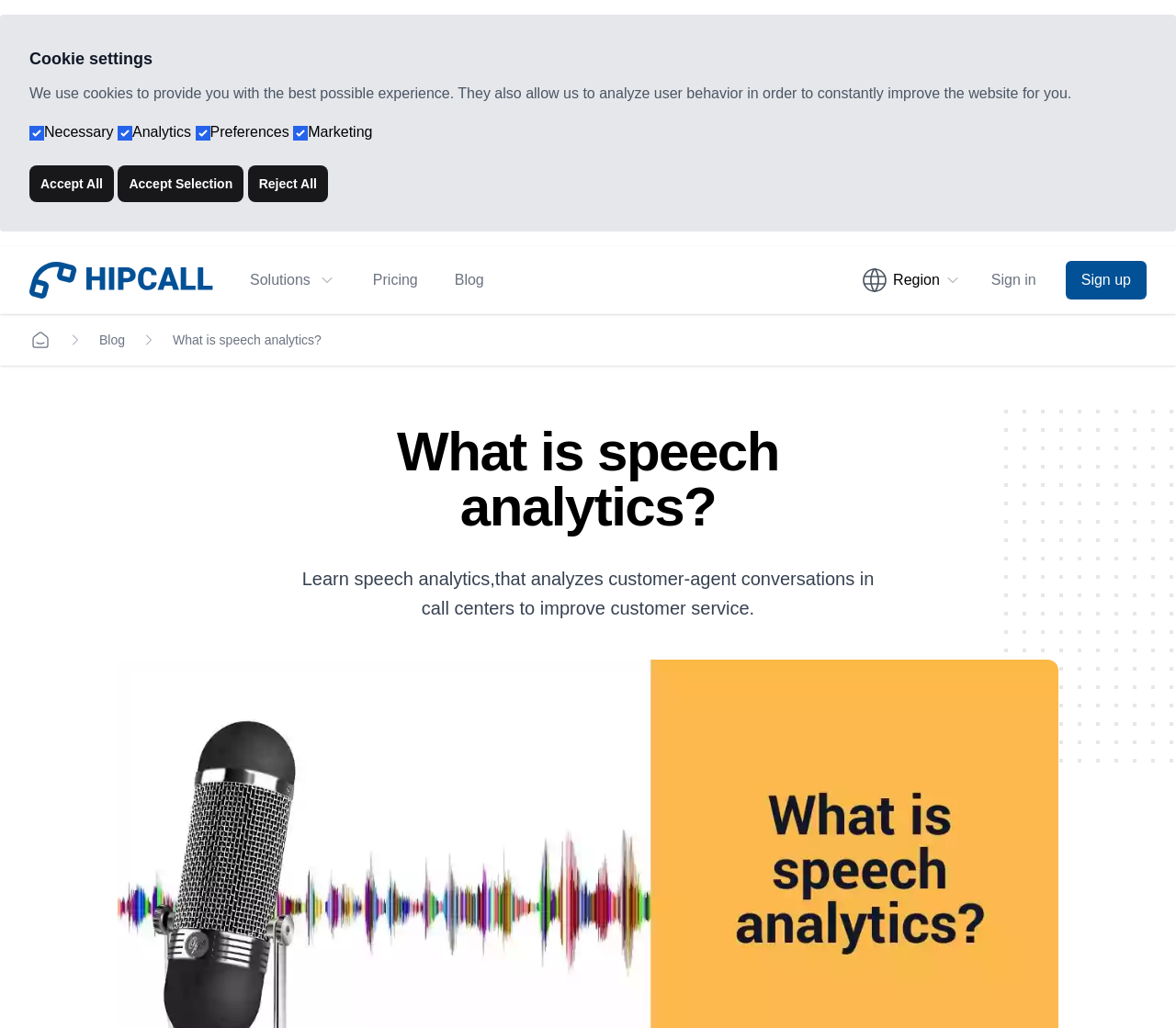Determine the bounding box coordinates for the area that needs to be clicked to fulfill this task: "Click the Solutions button". The coordinates must be given as four float numbers between 0 and 1, i.e., [left, top, right, bottom].

[0.212, 0.262, 0.286, 0.283]